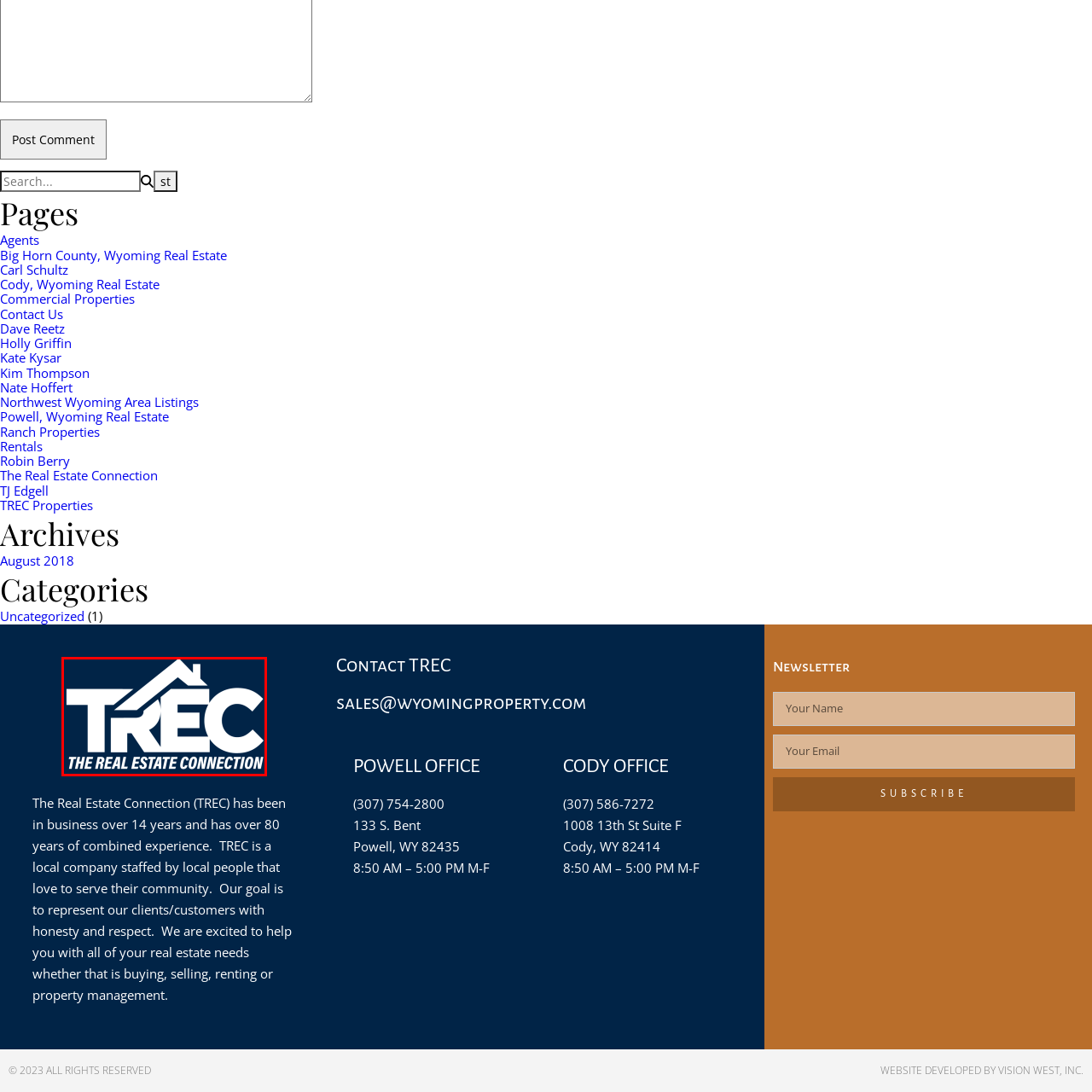Notice the image within the red frame, What is integrated into the lettering of 'TREC'?
 Your response should be a single word or phrase.

a stylized house icon